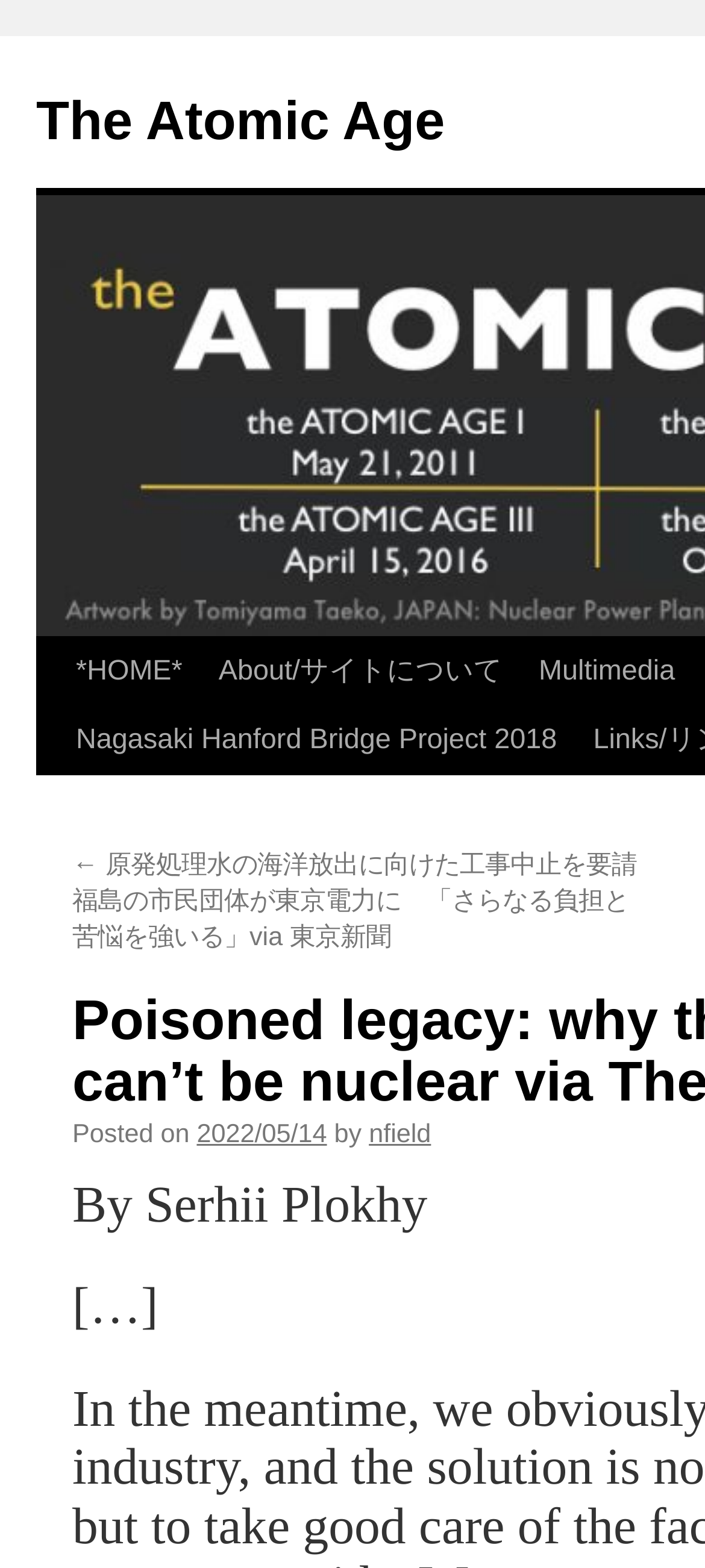Can you find the bounding box coordinates for the element that needs to be clicked to execute this instruction: "view original article on 東京新聞"? The coordinates should be given as four float numbers between 0 and 1, i.e., [left, top, right, bottom].

[0.103, 0.543, 0.939, 0.608]